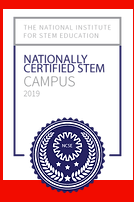Please use the details from the image to answer the following question comprehensively:
What is the color of the background of the badge?

The entire badge is framed by a bold red background, which creates a striking visual presence that emphasizes the accomplishment in the field of STEM education.